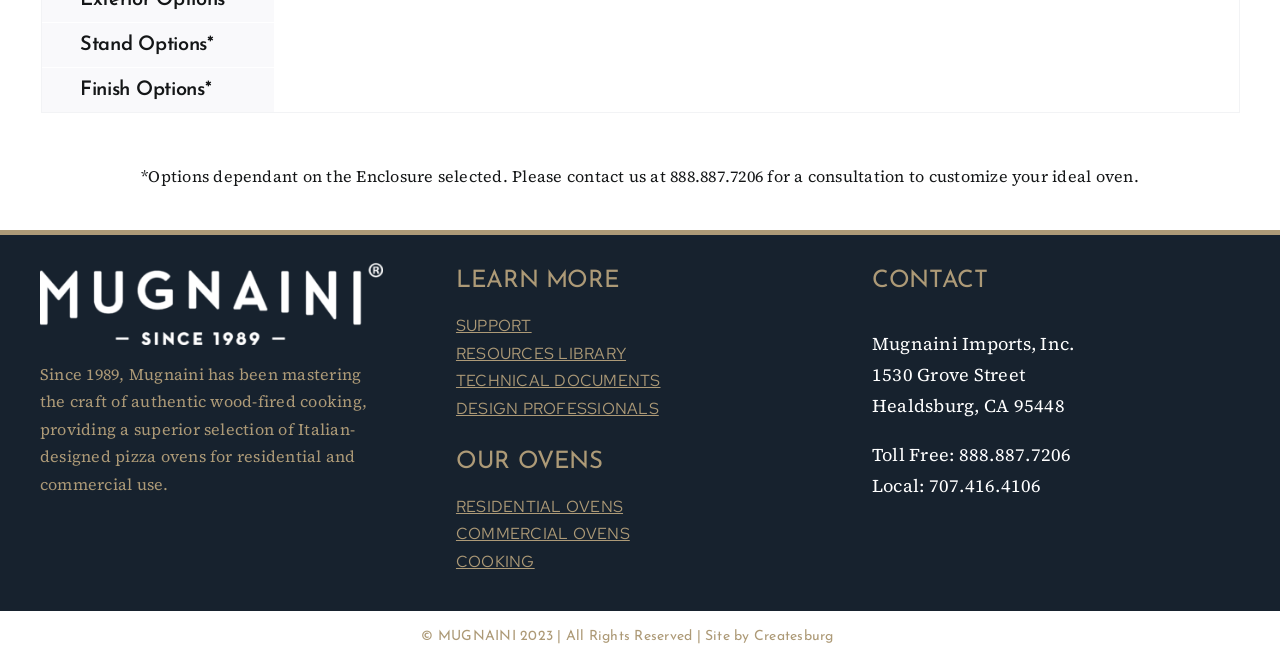Using the element description provided, determine the bounding box coordinates in the format (top-left x, top-left y, bottom-right x, bottom-right y). Ensure that all values are floating point numbers between 0 and 1. Element description: TECHNICAL DOCUMENTS

[0.356, 0.557, 0.516, 0.589]